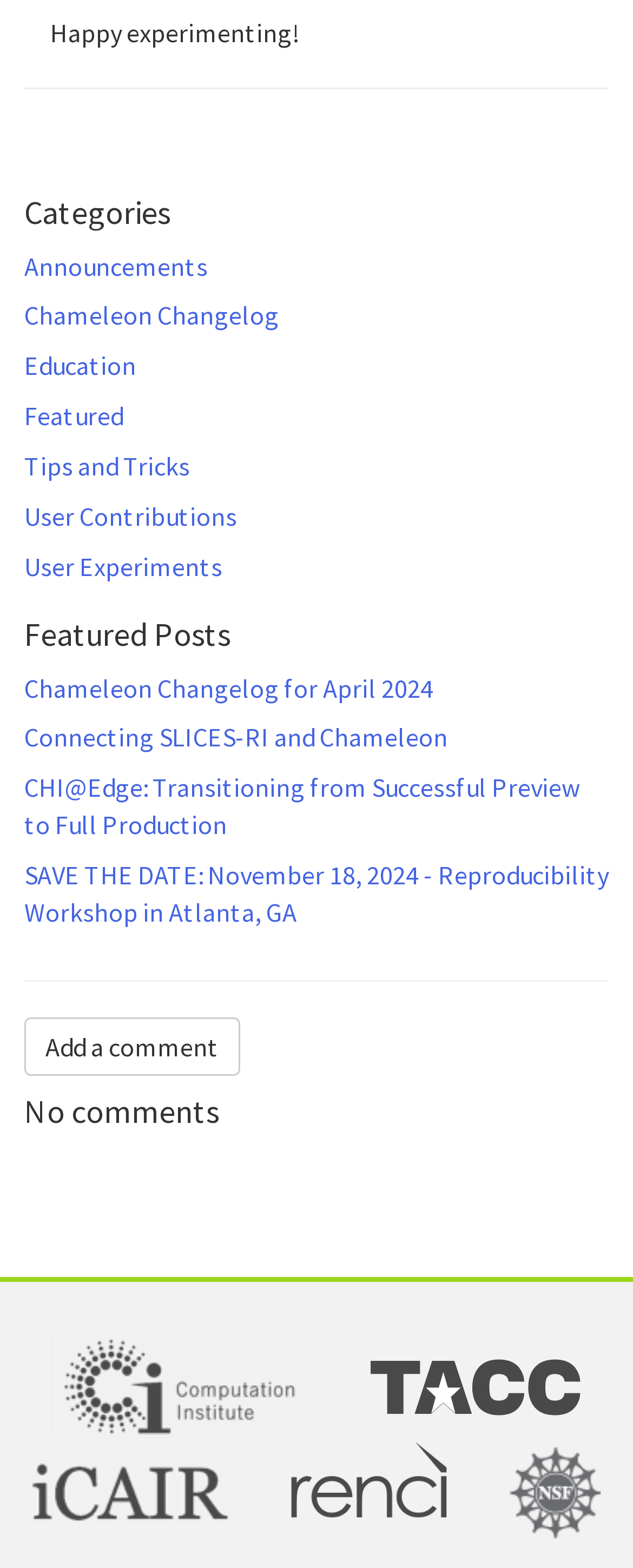Determine the bounding box coordinates of the area to click in order to meet this instruction: "Search for something".

None